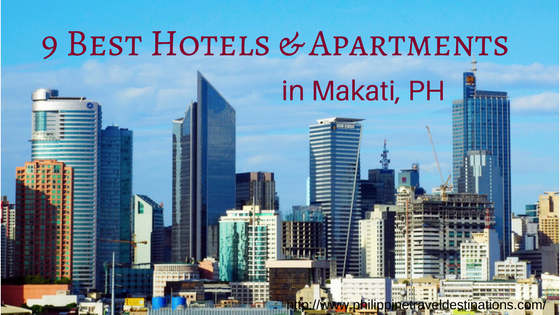Analyze the image and answer the question with as much detail as possible: 
What is Makati known for?

The caption states that Makati is known for its proximity to luxury amenities, entertainment options, and shopping hubs, making it an attractive destination for both travelers and business professionals seeking comfort and convenience.